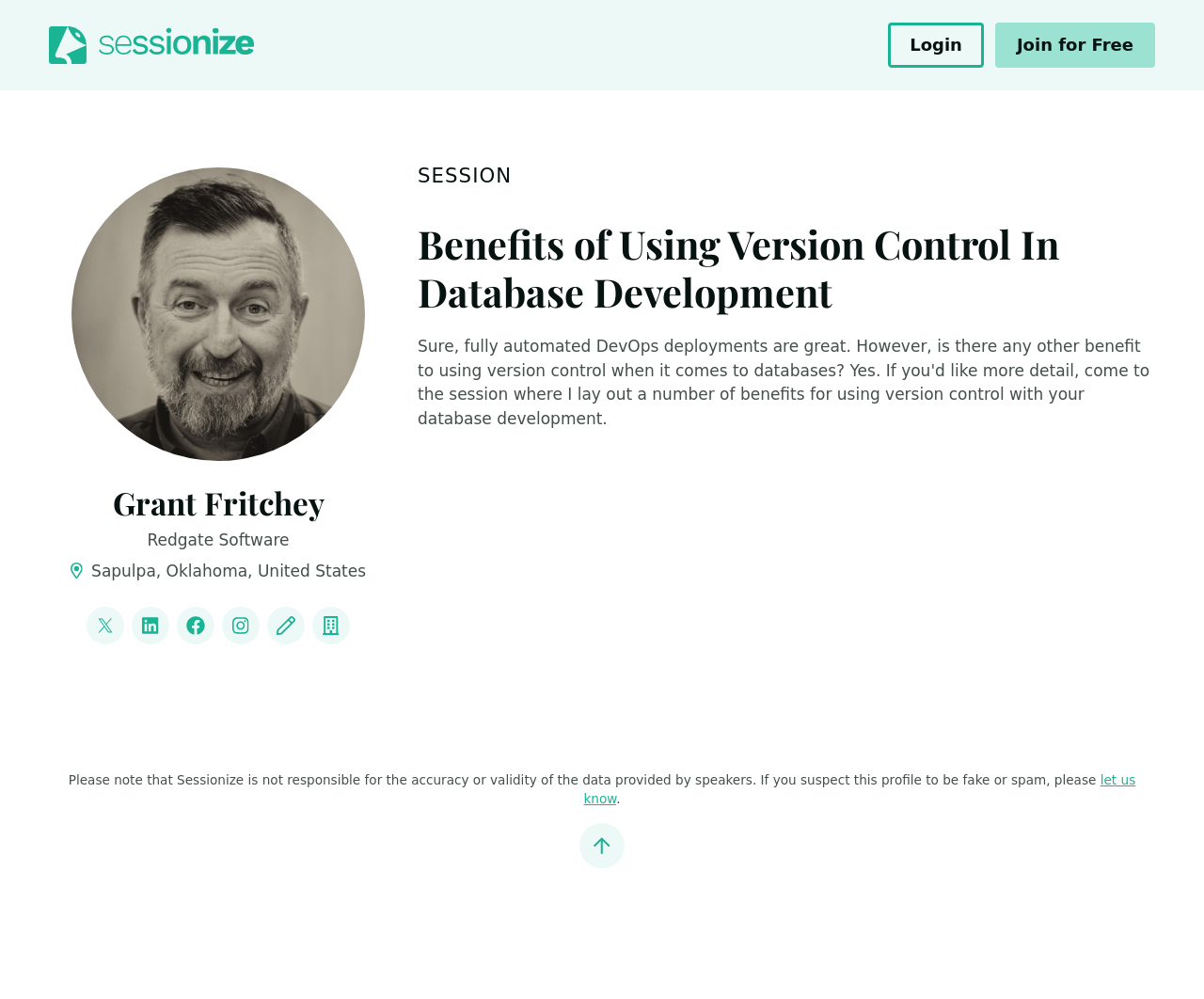Generate a detailed explanation of the webpage's features and information.

This webpage is a speaker profile page for Grant Fritchey, a Data Platform MVP and AWS Community Builder. At the top left corner, there are two links, "Jump to navigation" and "Jump to content", followed by a link to "Sessionize" with its logo. On the top right corner, there are two more links, "Login" and "Join for Free".

Below the top section, there is a heading "SESSION" followed by a more specific heading "Benefits of Using Version Control In Database Development". To the left of these headings, there is a figure with an image. 

Further down, there is a heading "Grant Fritchey" with his name, followed by his company "Redgate Software" and his location "Sapulpa, Oklahoma, United States". There is also a small image next to his company name.

Underneath, there is a heading "LINKS" with several links to Grant Fritchey's social media profiles, including Twitter, LinkedIn, Facebook, Instagram, and Blog, each accompanied by a small image. 

At the bottom of the page, there is a disclaimer note stating that Sessionize is not responsible for the accuracy or validity of the data provided by speakers, with a link to report any suspicious profiles. Finally, there is a "Jump to top" link at the very bottom right corner of the page.